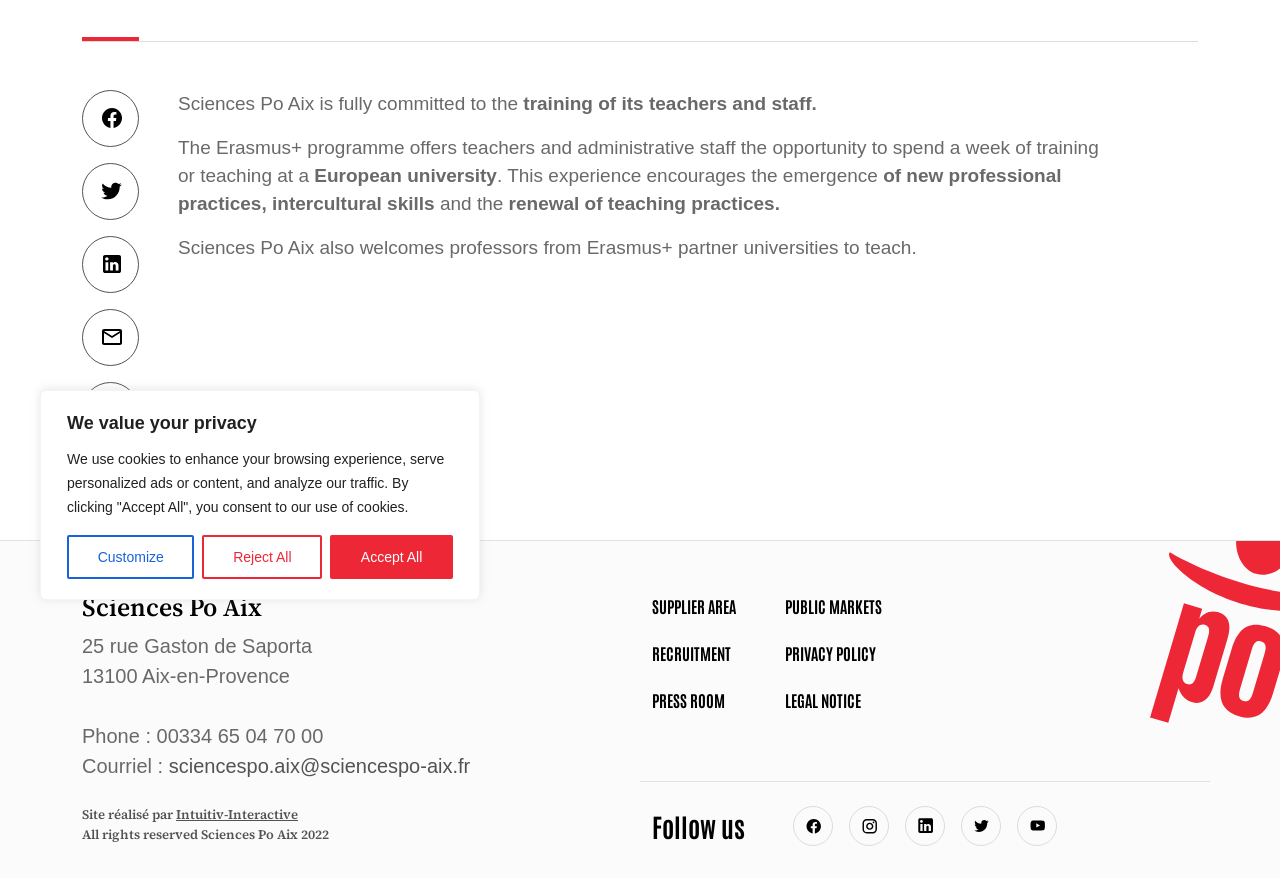Please find the bounding box for the following UI element description. Provide the coordinates in (top-left x, top-left y, bottom-right x, bottom-right y) format, with values between 0 and 1: Customize

[0.052, 0.608, 0.152, 0.658]